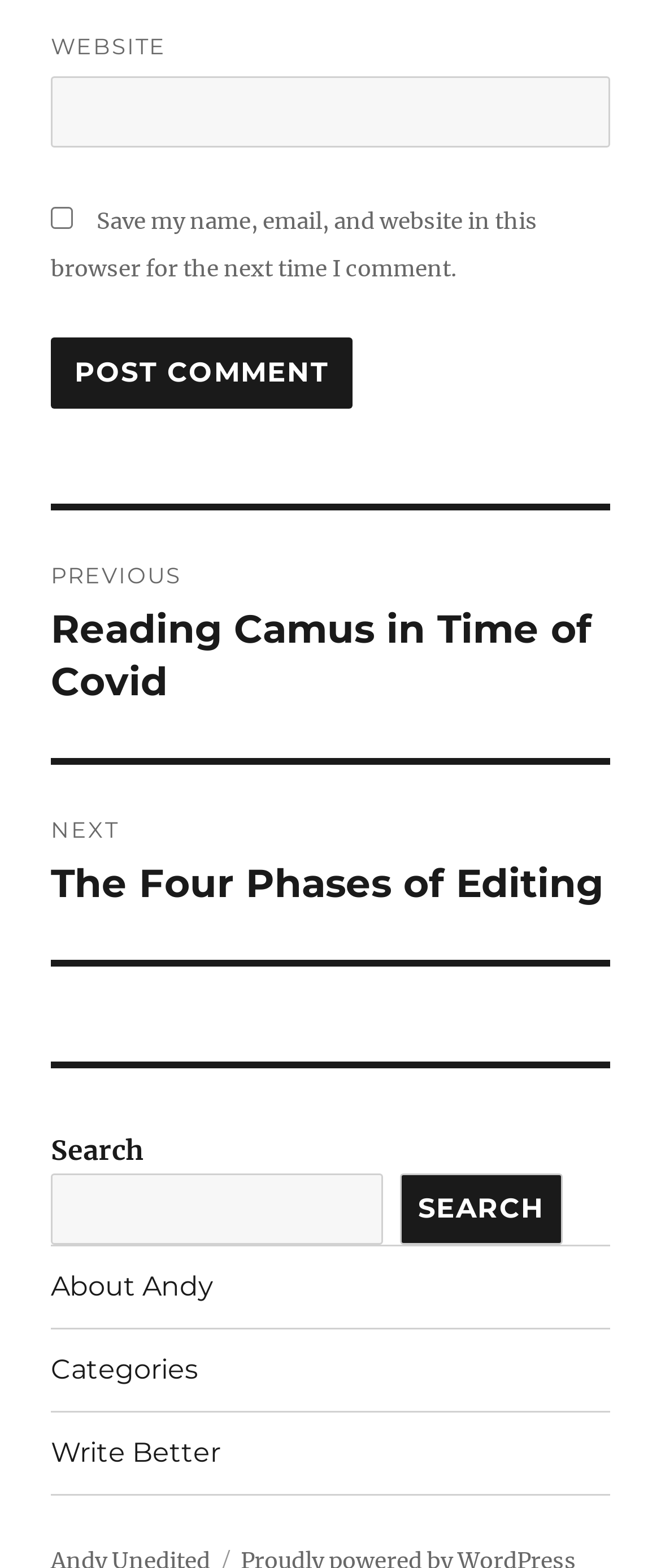What is the purpose of the textbox?
Observe the image and answer the question with a one-word or short phrase response.

Enter website